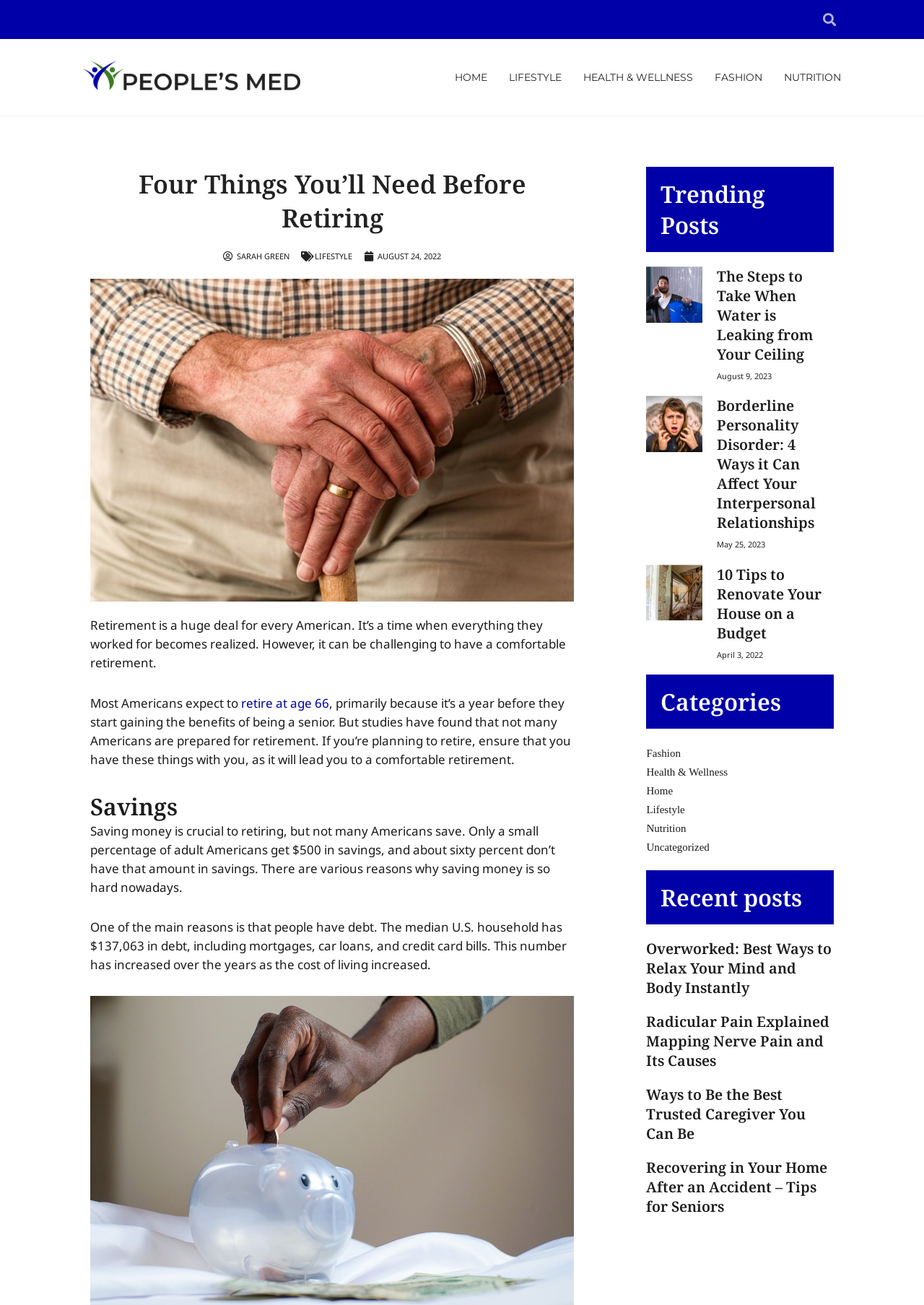Find the bounding box coordinates of the clickable area required to complete the following action: "View Trending Posts".

[0.715, 0.137, 0.887, 0.184]